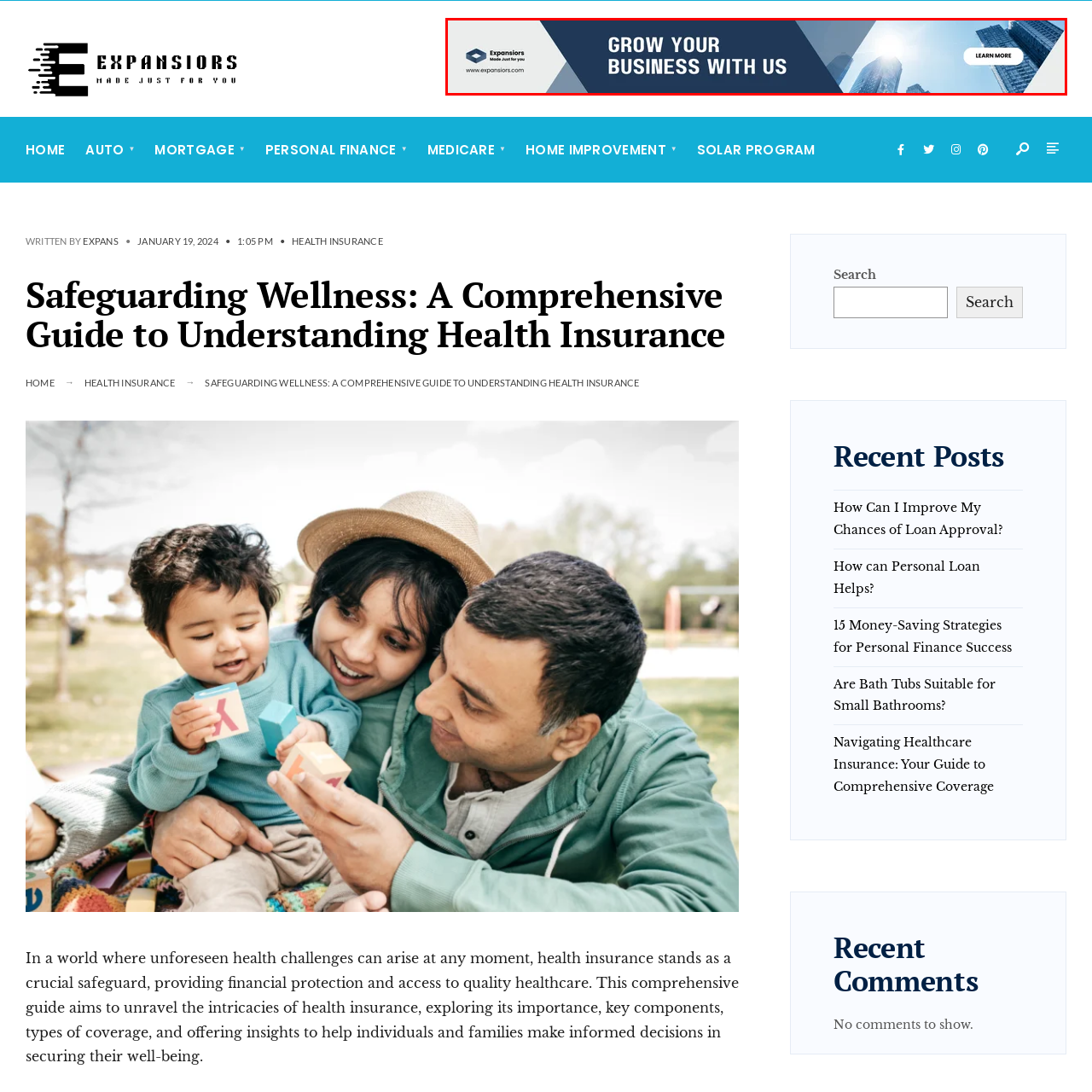Describe extensively the image that is situated inside the red border.

An inviting promotional banner for Expansiors, urging viewers to "GROW YOUR BUSINESS WITH US." The design cleverly blends sleek, modern graphics with a professional color palette, showcasing a dynamic cityscape in the background. A prominent call-to-action button labeled "LEARN MORE" encourages engagement, suggesting that Expansiors offers valuable resources or services aimed at business development. This image is strategically placed to capture attention and motivate business professionals to explore opportunities for growth.